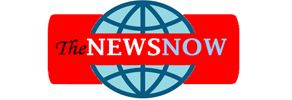Compose an extensive description of the image.

The image depicts the logo of "The News Now," a news platform that focuses on the latest updates and information from Nigeria. The logo features a stylized globe in the background, symbolizing global connectivity and information dissemination. In bold text, the name "The NEWS NOW" is prominently displayed, emphasizing the platform's commitment to providing timely news. The color scheme includes a vibrant red background, enhancing visibility and attracting attention. This imagery is integral to establishing the brand's identity as a reliable source of current affairs and news updates.